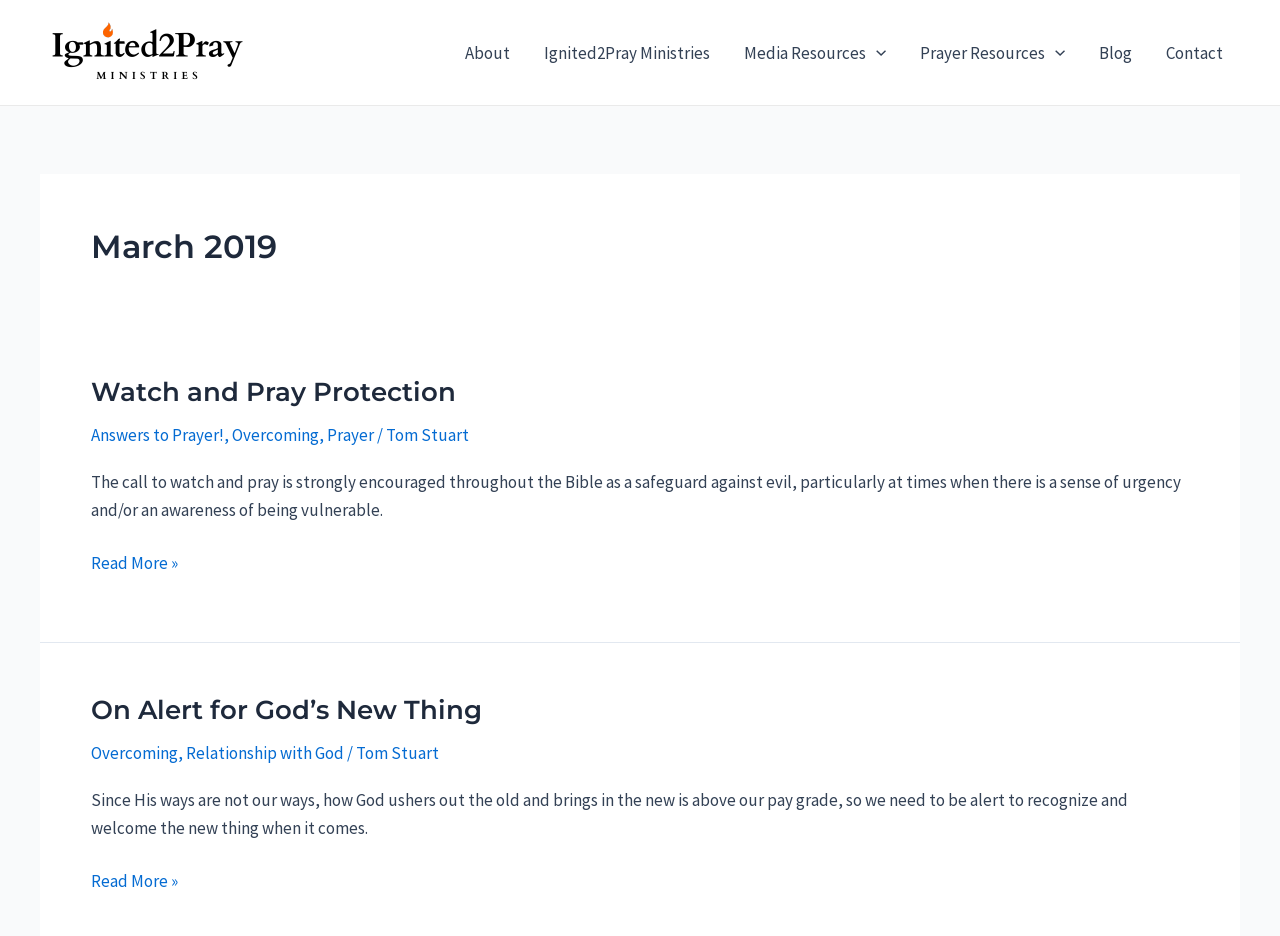Find the bounding box coordinates for the area you need to click to carry out the instruction: "Click on On Alert for God’s New Thing Read More link". The coordinates should be four float numbers between 0 and 1, indicated as [left, top, right, bottom].

[0.071, 0.927, 0.139, 0.957]